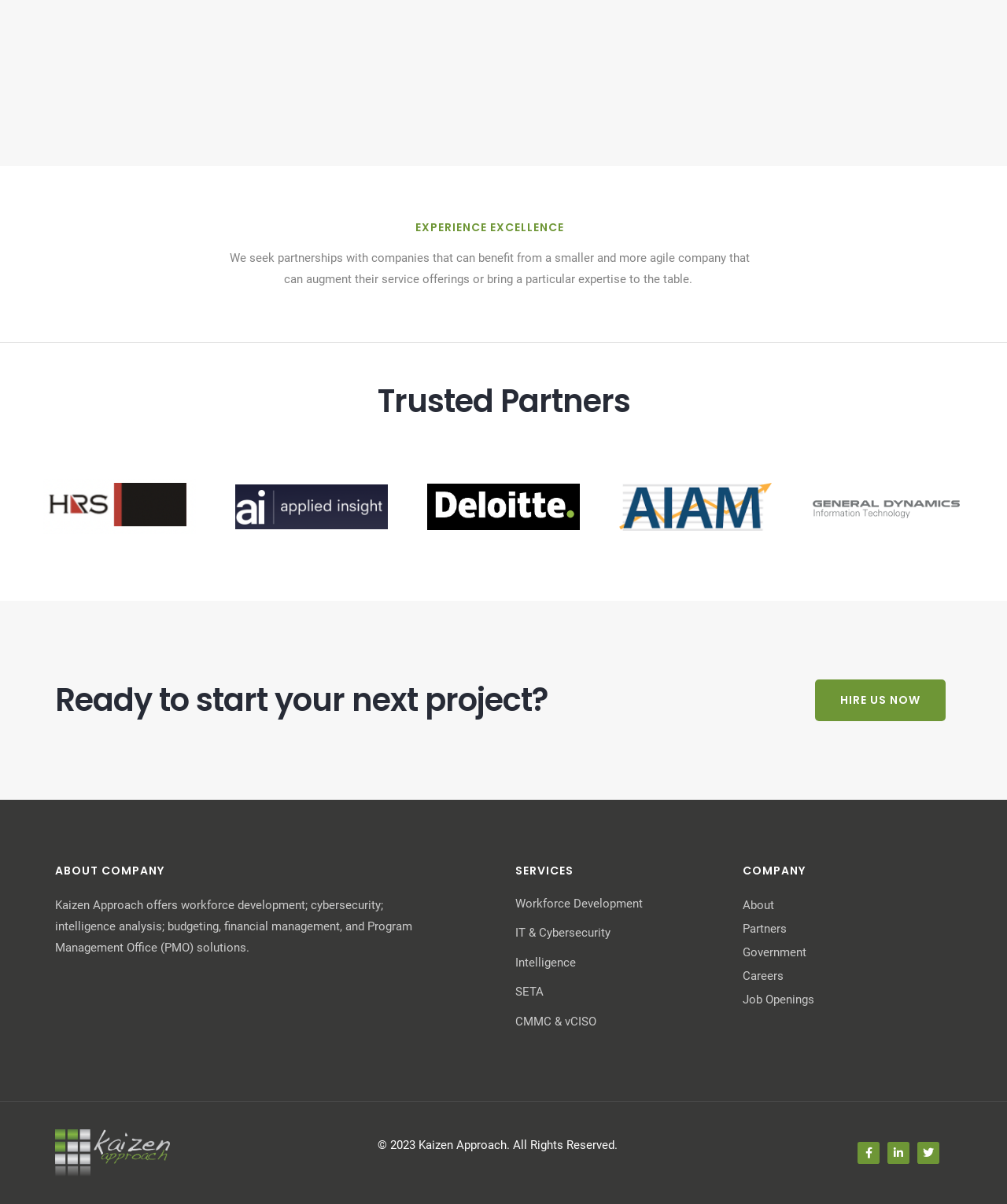What is the company's approach?
Please look at the screenshot and answer in one word or a short phrase.

Kaizen Approach